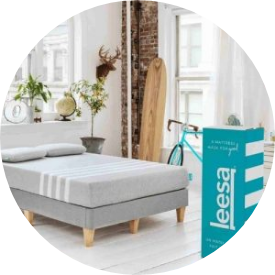What type of atmosphere does the room have? From the image, respond with a single word or brief phrase.

Contemporary yet cozy